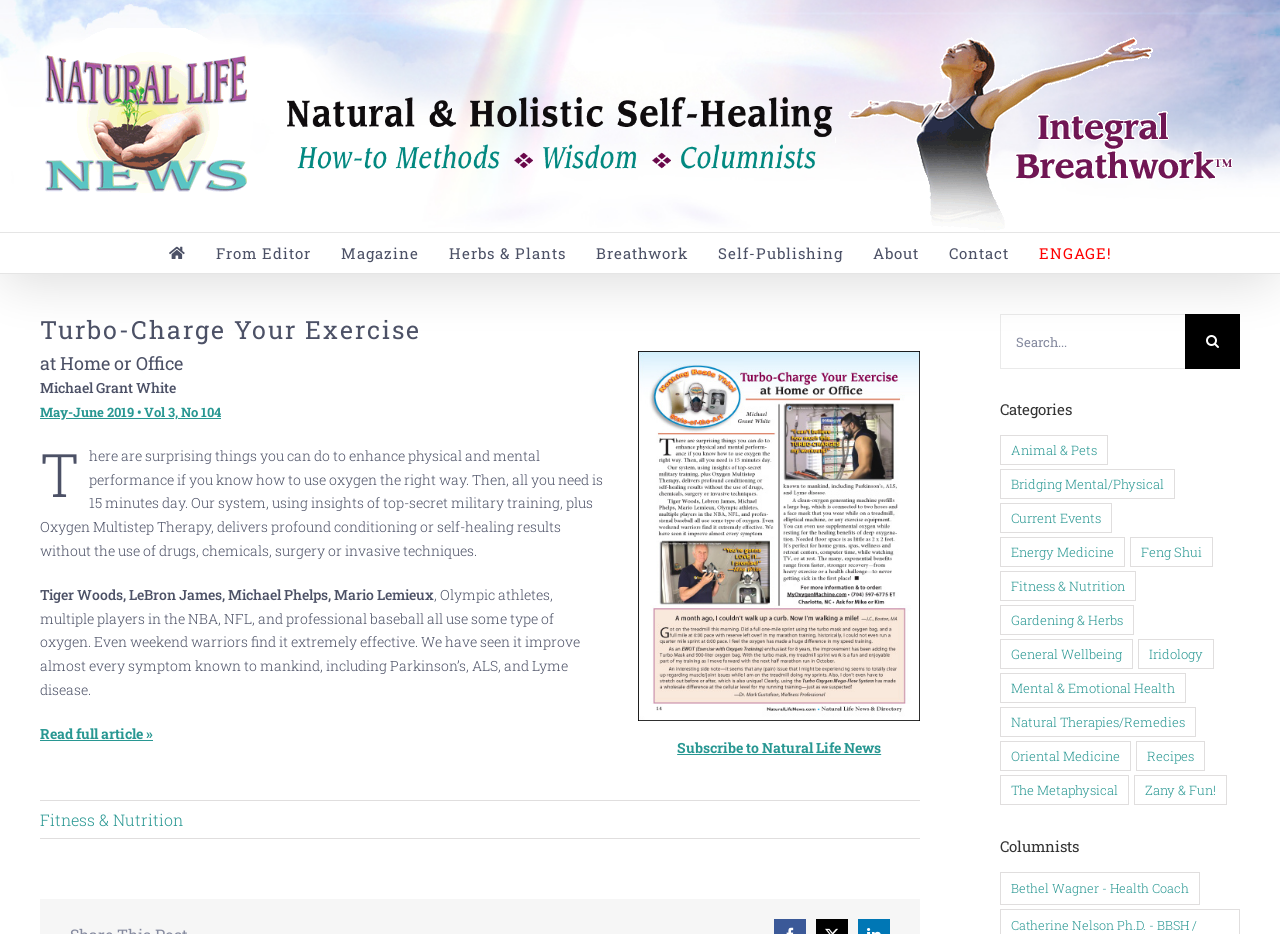Find the bounding box coordinates of the clickable region needed to perform the following instruction: "View the 'Fitness & Nutrition' category". The coordinates should be provided as four float numbers between 0 and 1, i.e., [left, top, right, bottom].

[0.781, 0.611, 0.888, 0.643]